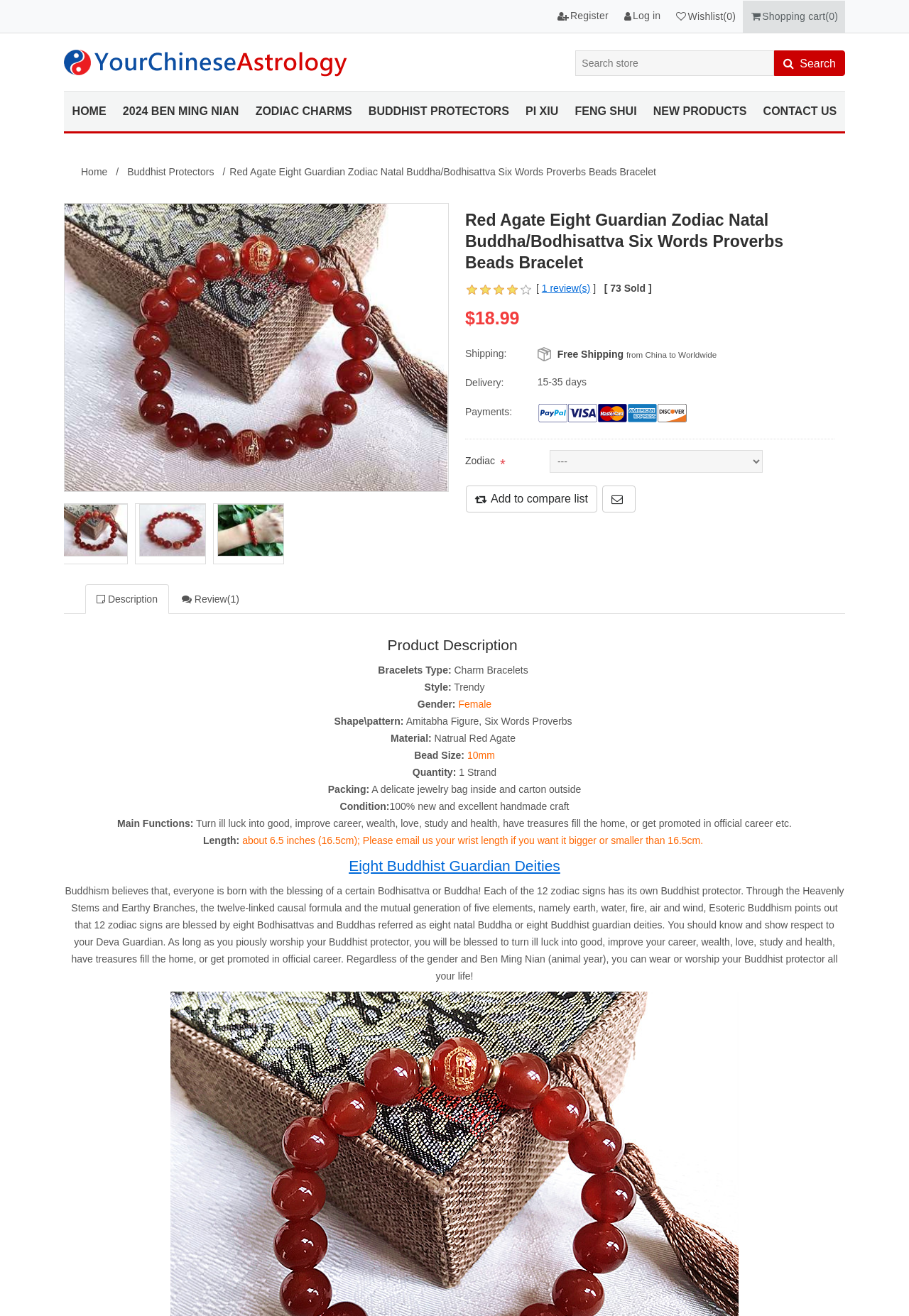Identify and provide the text content of the webpage's primary headline.

Red Agate Eight Guardian Zodiac Natal Buddha/Bodhisattva Six Words Proverbs Beads Bracelet